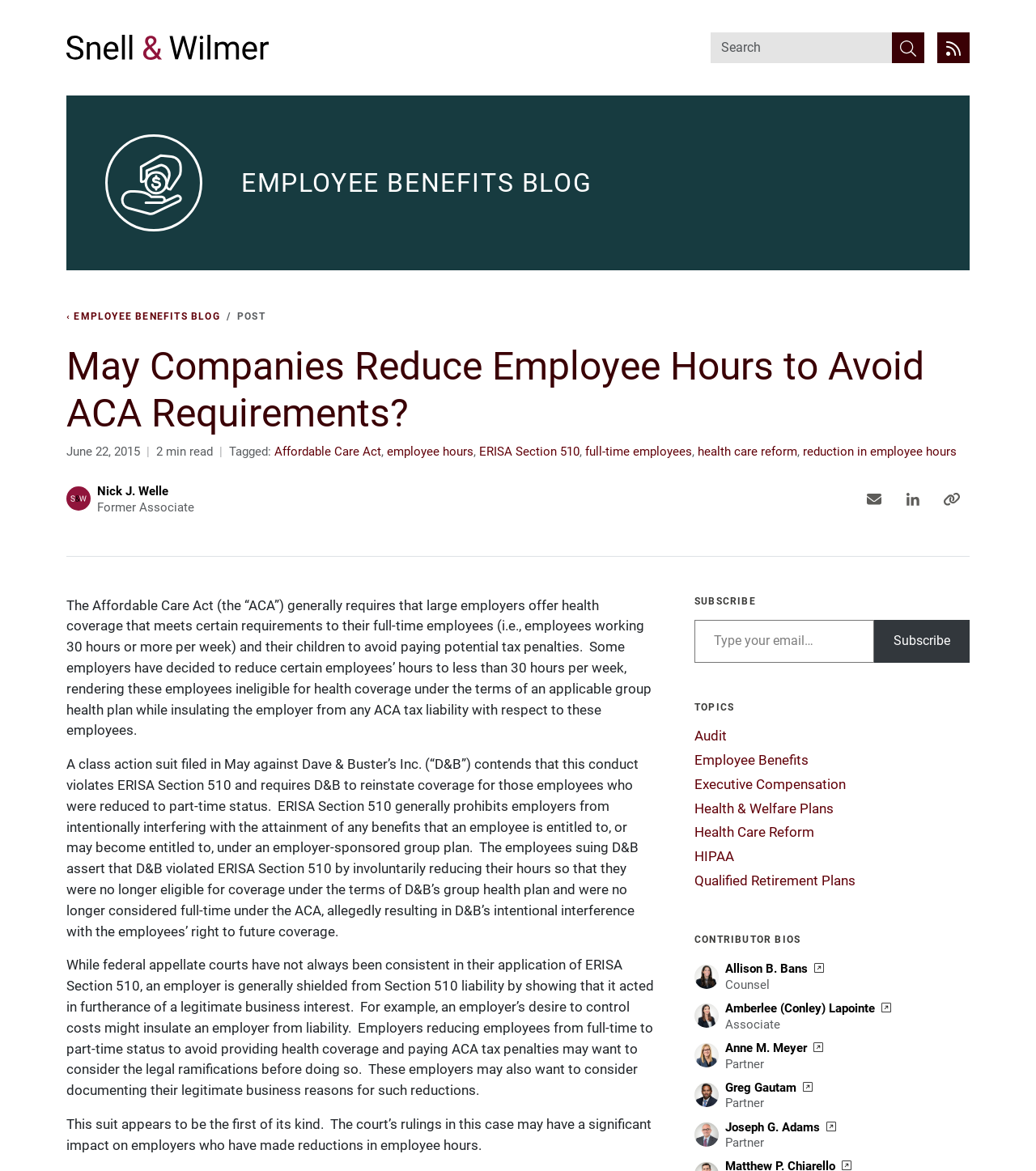Using floating point numbers between 0 and 1, provide the bounding box coordinates in the format (top-left x, top-left y, bottom-right x, bottom-right y). Locate the UI element described here: ‹ Employee Benefits Blog

[0.064, 0.265, 0.212, 0.275]